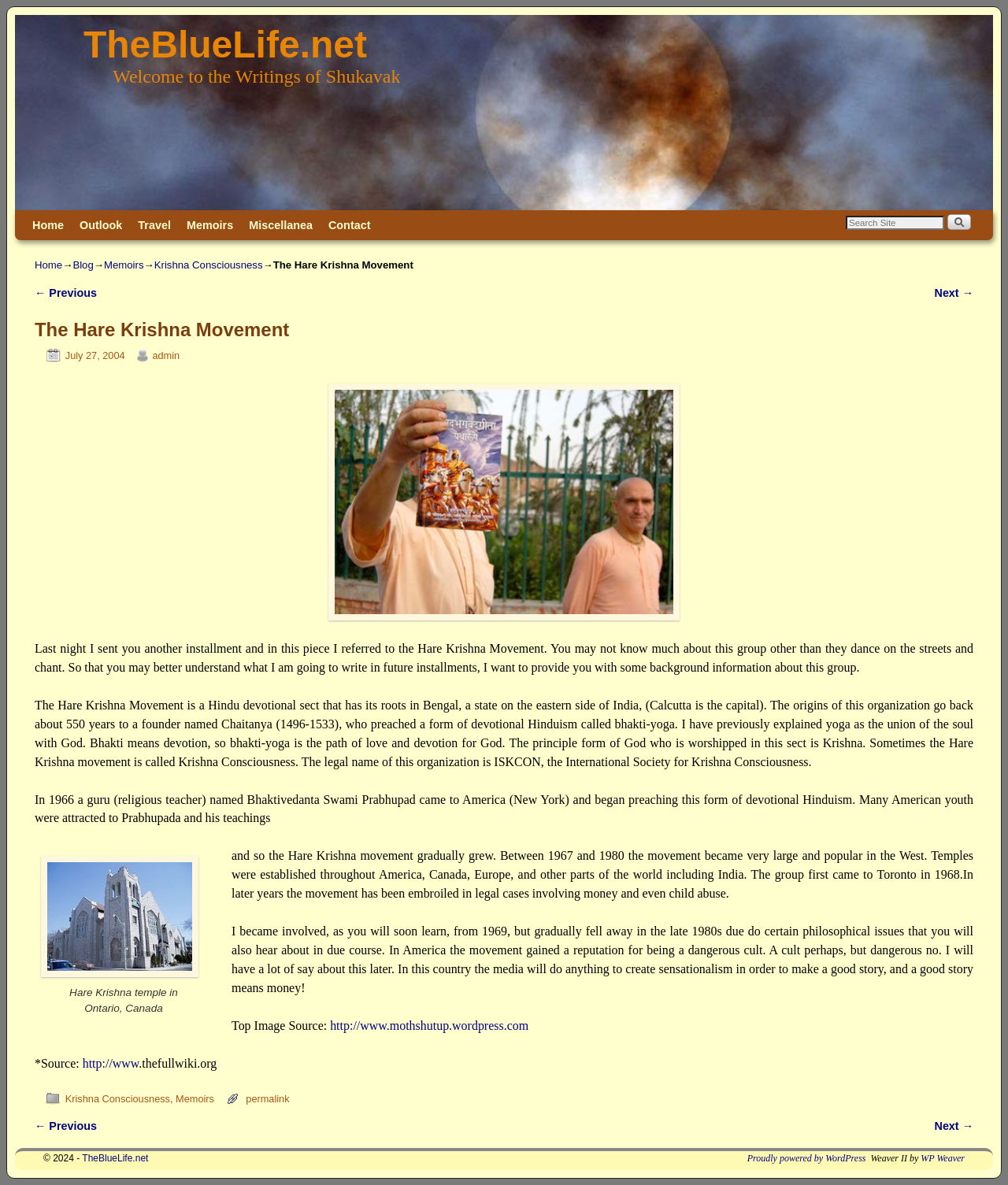Highlight the bounding box coordinates of the region I should click on to meet the following instruction: "Visit the Contact page".

[0.318, 0.178, 0.375, 0.203]